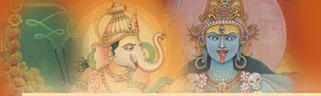Give a detailed account of the elements present in the image.

The image features vibrant Hindu deities prominently displayed against a soft, warm backdrop. On the left, Lord Ganesha, known for his elephant head and as the remover of obstacles, is depicted with his signature features, including his large ears and joyful expression. To the right, Lord Shiva is illustrated with a blue complexion, adorned with intricate jewelry and a serene but powerful demeanor, often associated with transformation and regeneration. This composition beautifully represents the rich tapestry of Indian Vedic tradition, emphasizing the spiritual and cultural significance of these revered figures. The glowing background enhances the divine aura surrounding the deities, inviting viewers to delve into the essence of Hindu mythology.